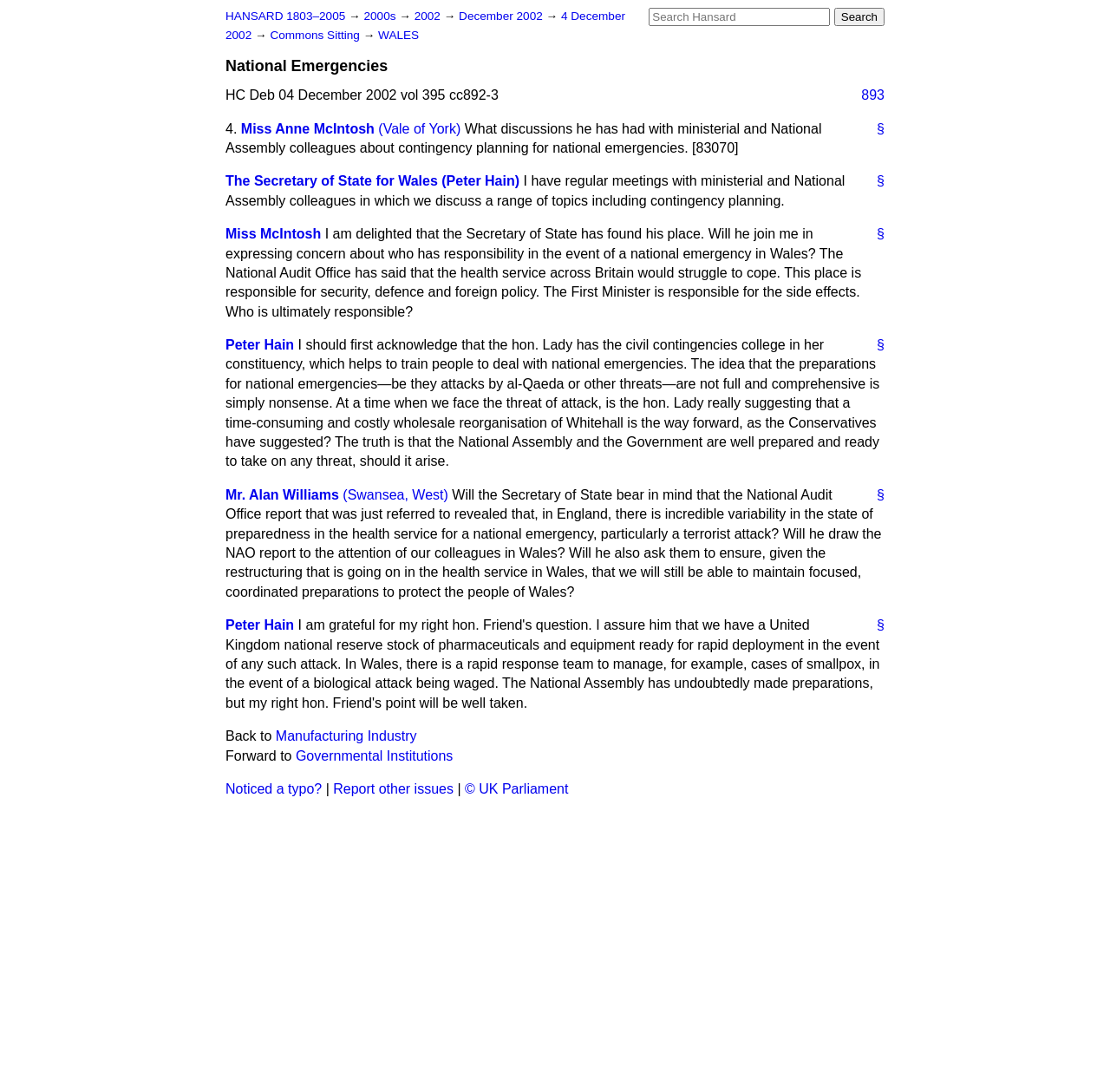Please find the bounding box coordinates of the element that needs to be clicked to perform the following instruction: "Go to Hansard 1803-2005". The bounding box coordinates should be four float numbers between 0 and 1, represented as [left, top, right, bottom].

[0.203, 0.009, 0.311, 0.021]